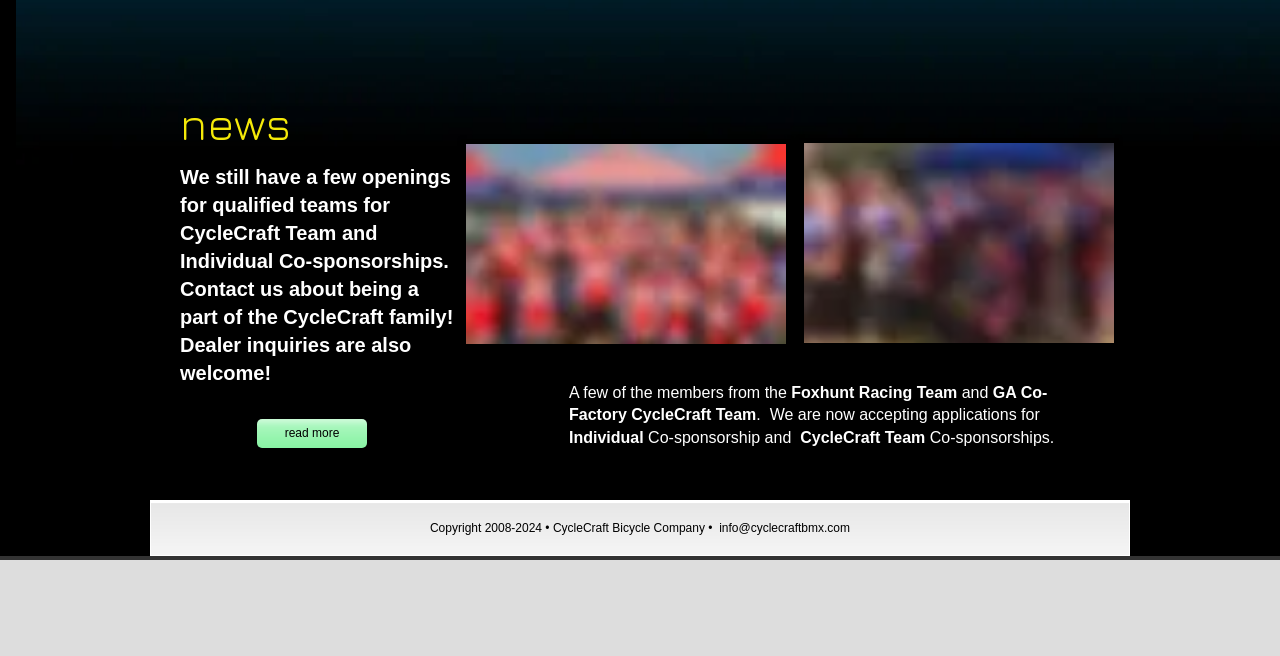What is the name of the team in the image?
Please respond to the question with a detailed and well-explained answer.

The image on the webpage is a team picture, and the text next to it mentions 'Foxhunt Racing Team'. This suggests that the team in the image is indeed the Foxhunt Racing Team.